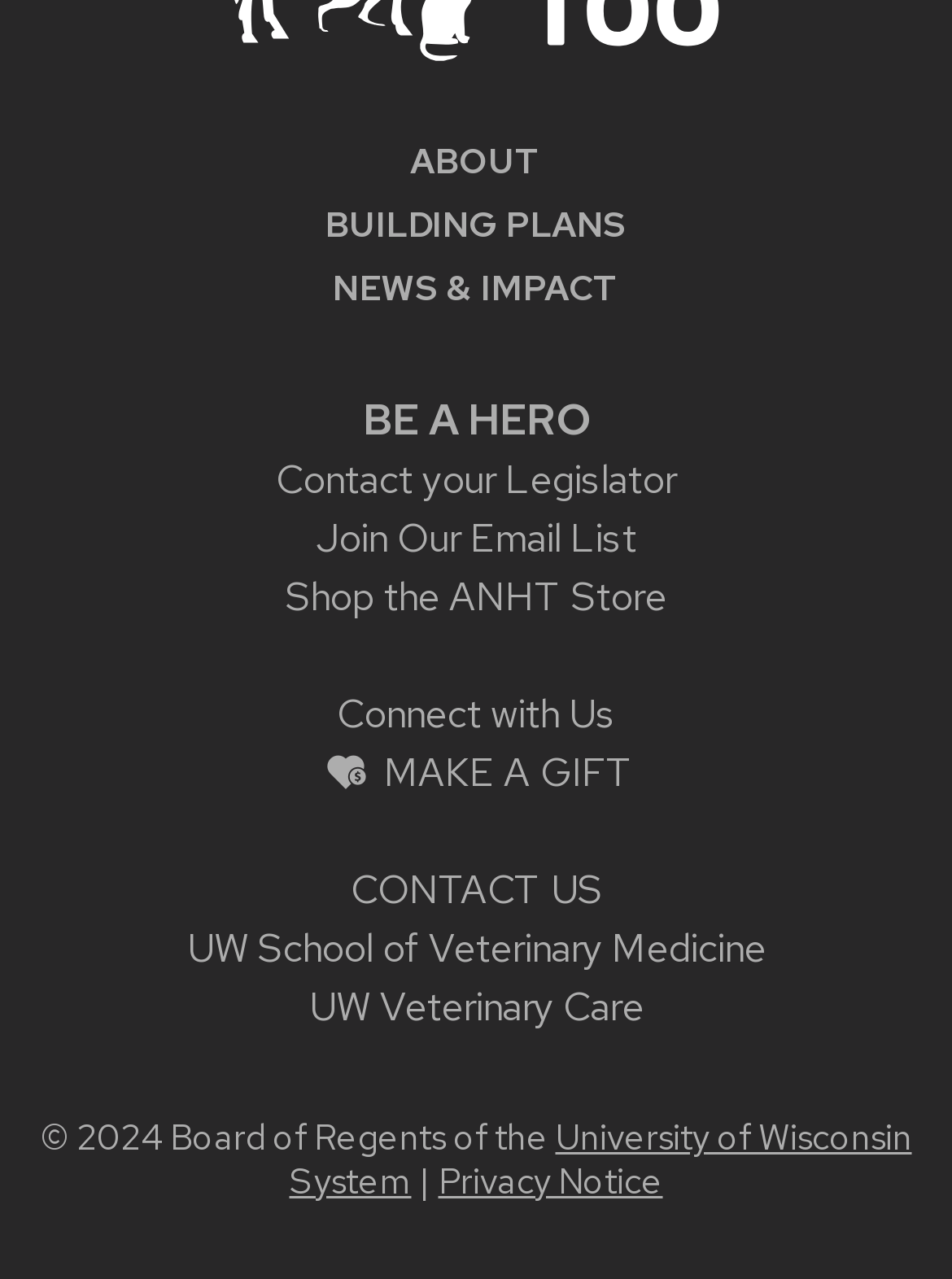What is the call-to-action below the 'BE A HERO' text?
Using the image, provide a concise answer in one word or a short phrase.

Contact your Legislator